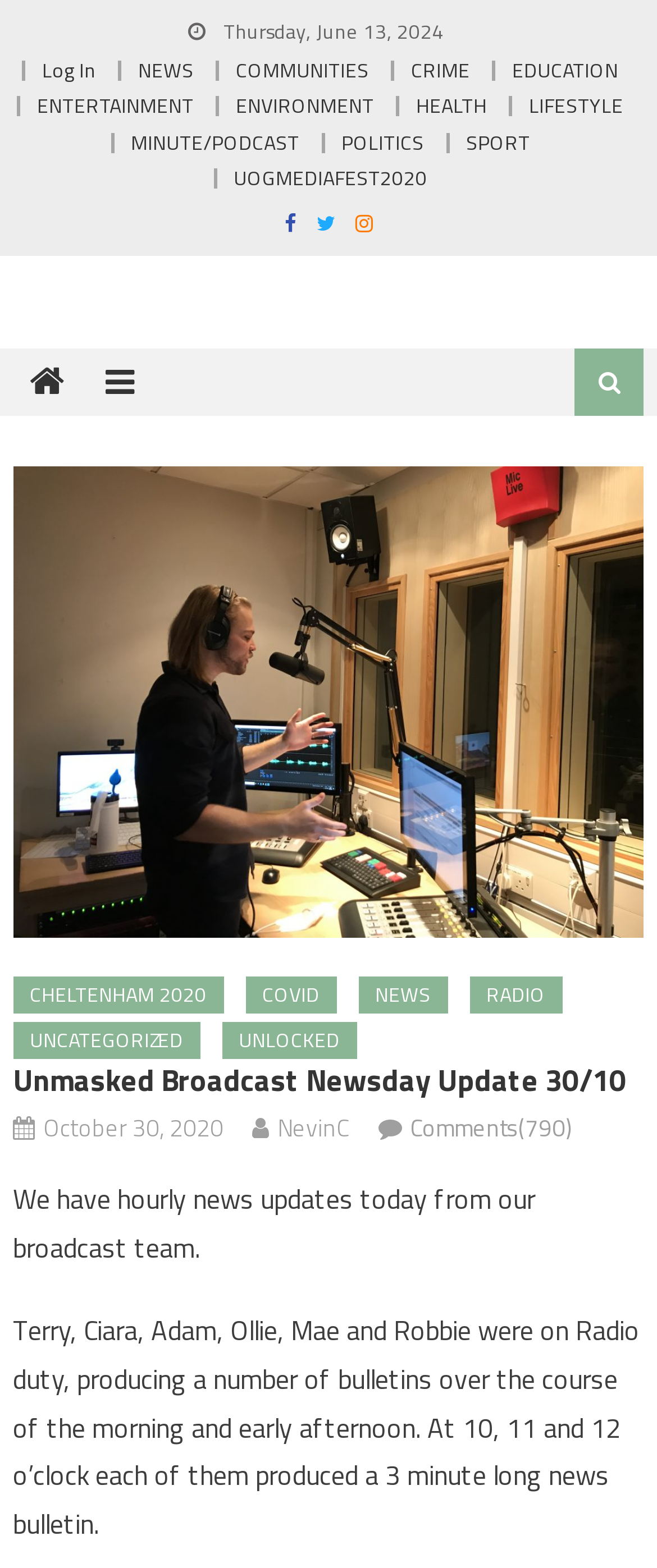Identify the bounding box coordinates of the section that should be clicked to achieve the task described: "Listen to the MINUTE/PODCAST".

[0.199, 0.08, 0.455, 0.101]